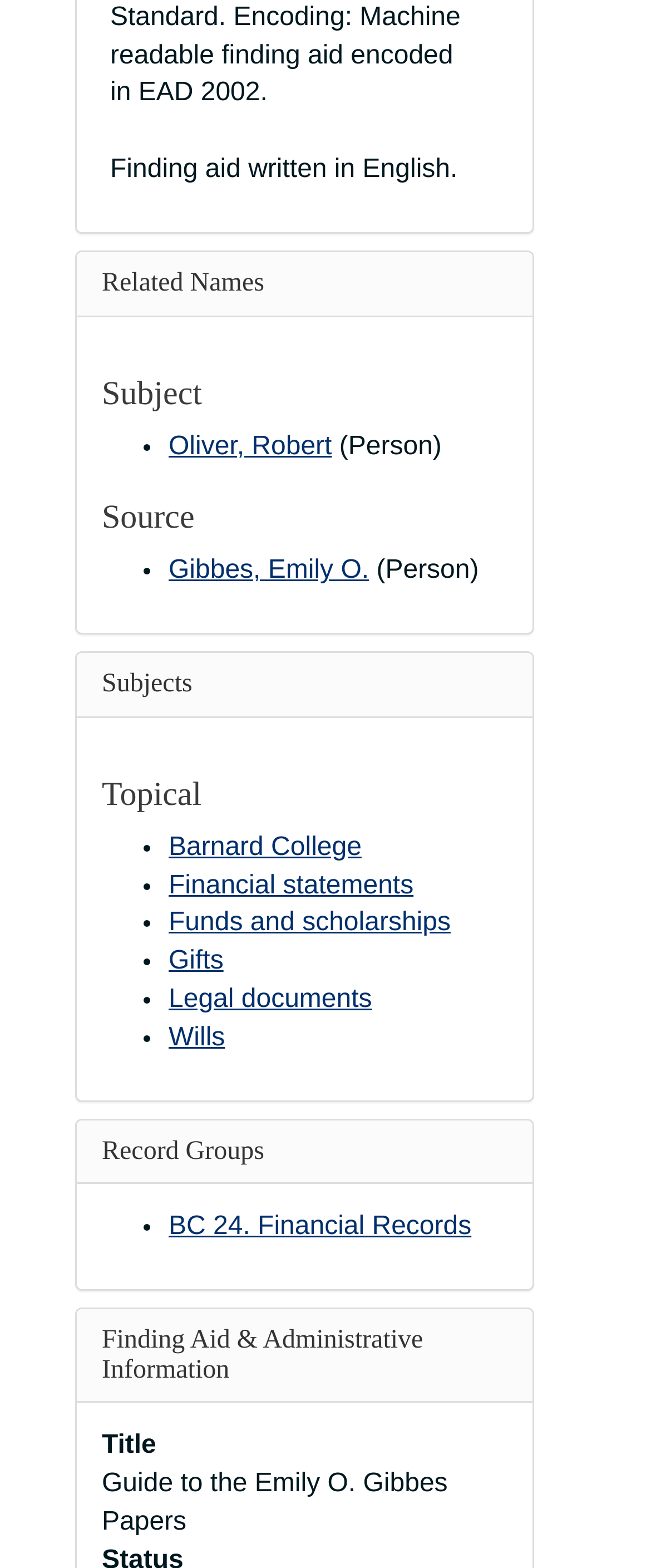Answer the question in a single word or phrase:
What is the first record group?

BC 24. Financial Records